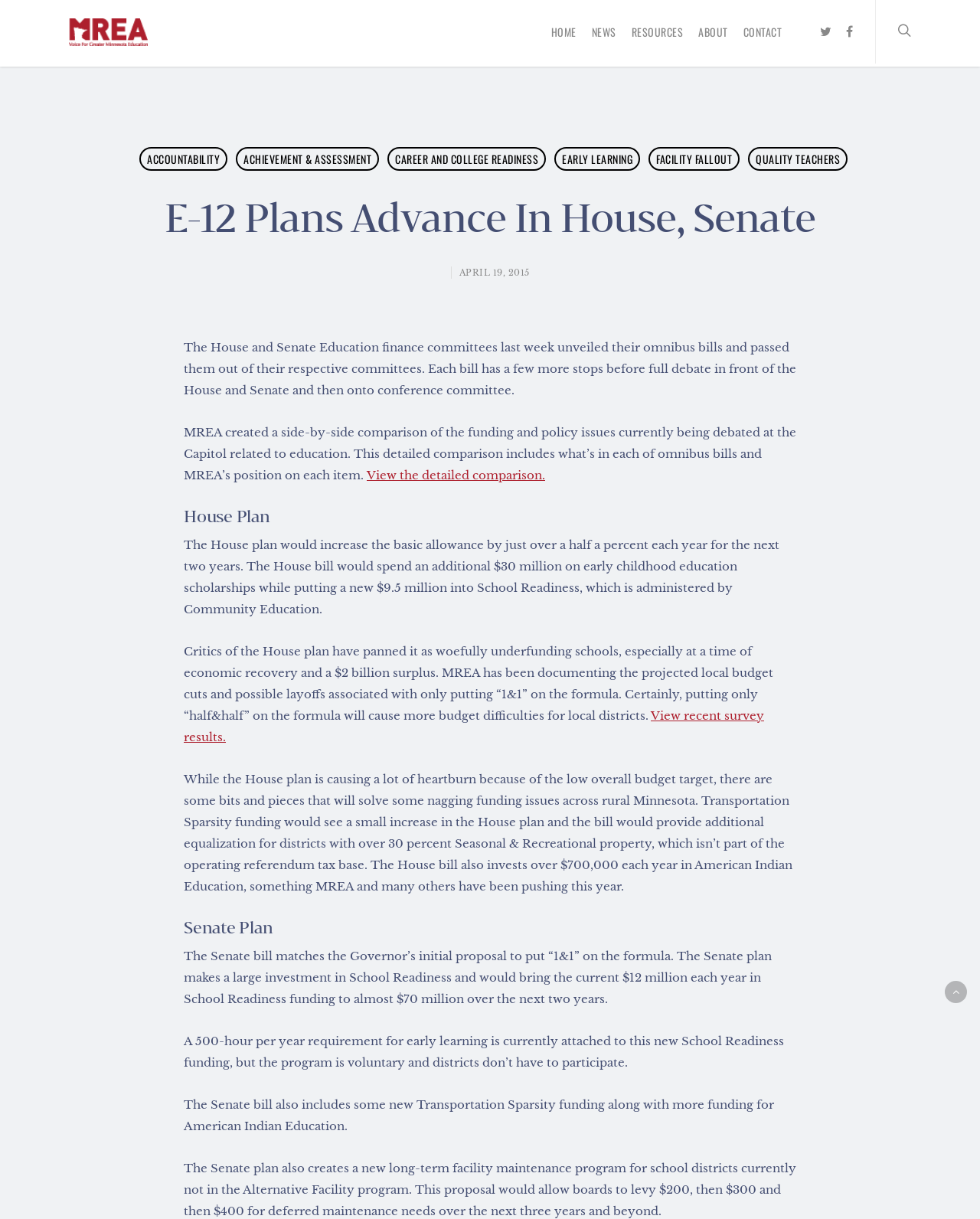Using floating point numbers between 0 and 1, provide the bounding box coordinates in the format (top-left x, top-left y, bottom-right x, bottom-right y). Locate the UI element described here: Early Learning

[0.566, 0.121, 0.653, 0.14]